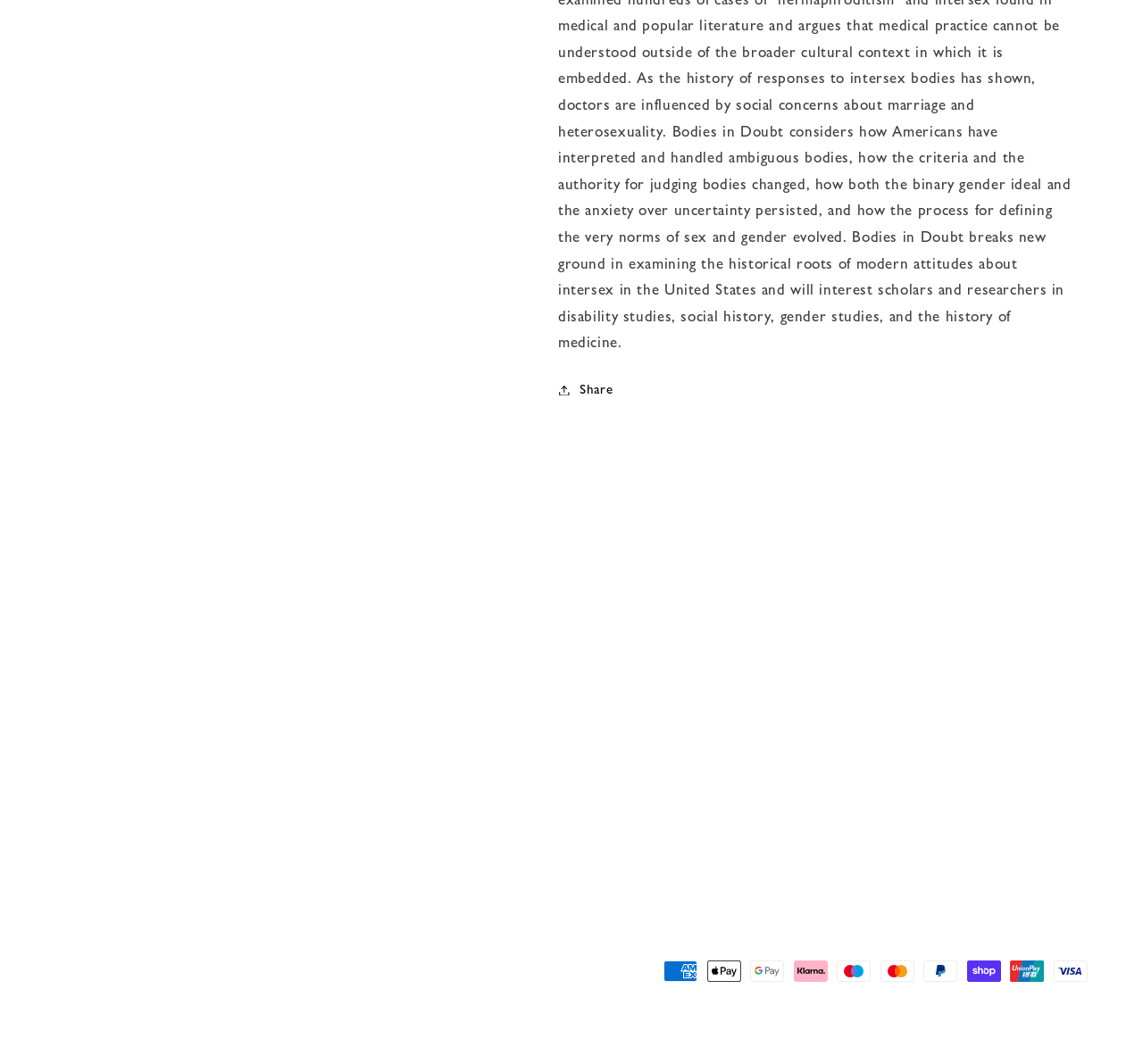Identify the bounding box of the UI element described as follows: "Our Services". Provide the coordinates as four float numbers in the range of 0 to 1 [left, top, right, bottom].

None